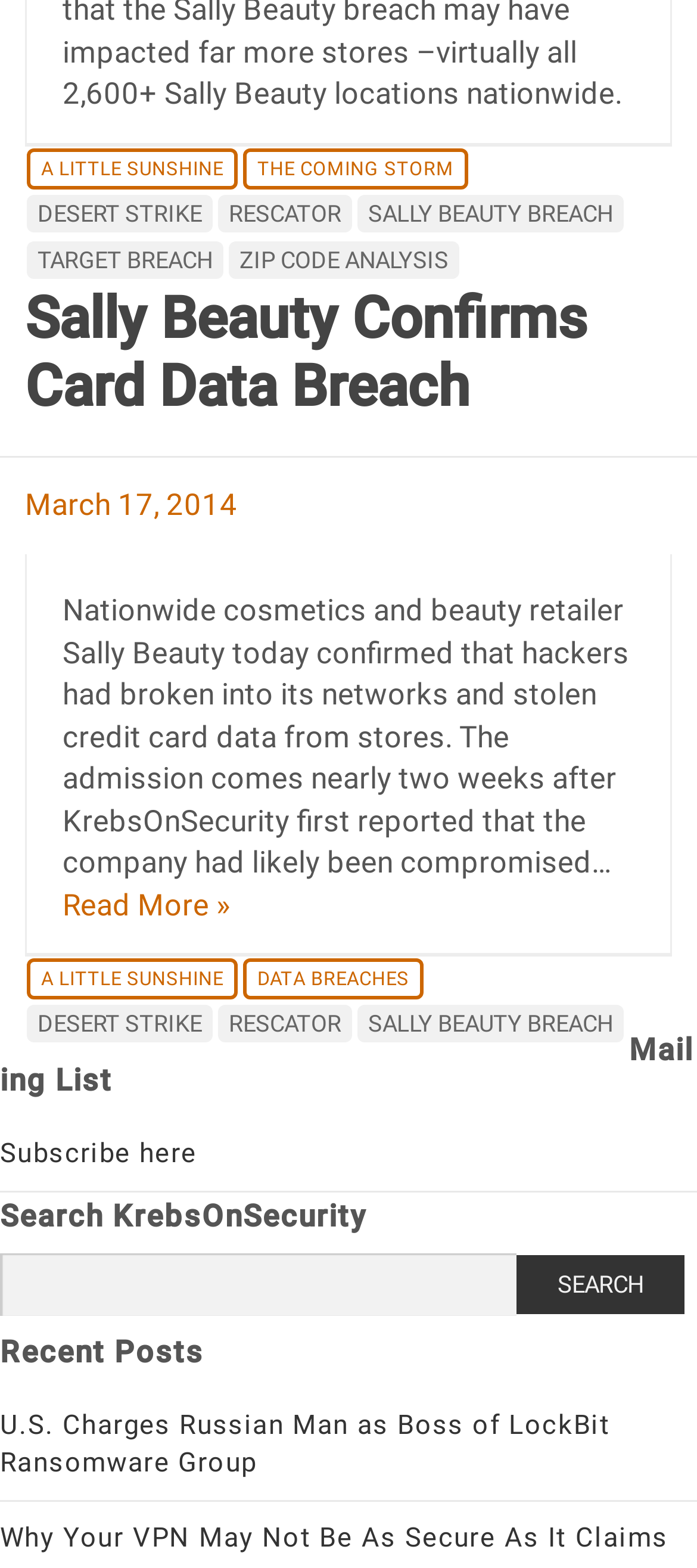Can you look at the image and give a comprehensive answer to the question:
What is the date of the article?

I found the date of the article by looking at the StaticText element with the text 'March 17, 2014' which is a child of the HeaderAsNonLandmark element.